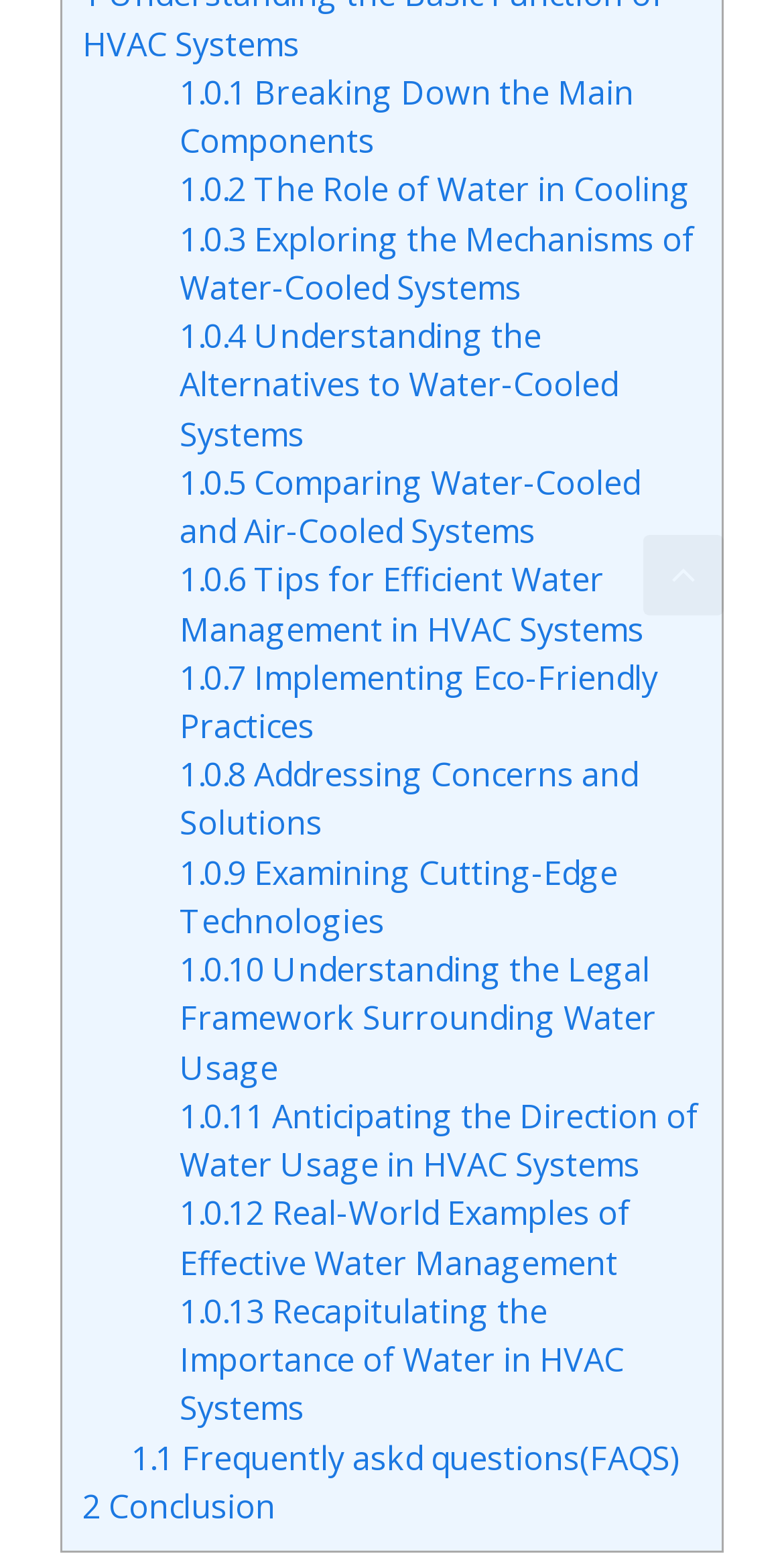Is there a link to FAQs?
Give a one-word or short phrase answer based on the image.

Yes